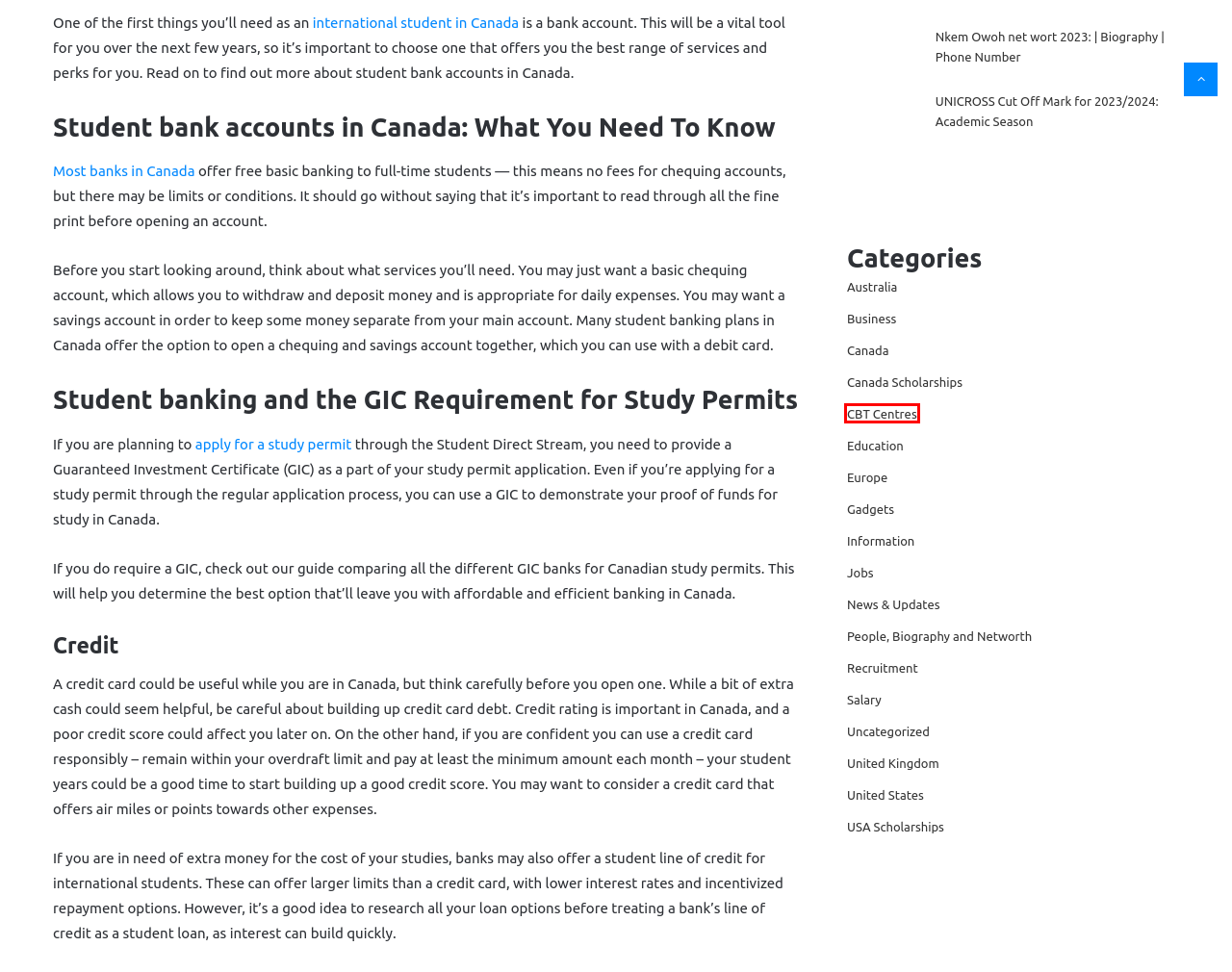With the provided webpage screenshot containing a red bounding box around a UI element, determine which description best matches the new webpage that appears after clicking the selected element. The choices are:
A. Student Bank Accounts and packages| Scotiabank Canada
B. HSBC Sale Announcement - HSBC Canada
C. People, Biography and Networth
D. Salary
E. Jobs
F. Uncategorized
G. News & Updates
H. CBT Centres

H